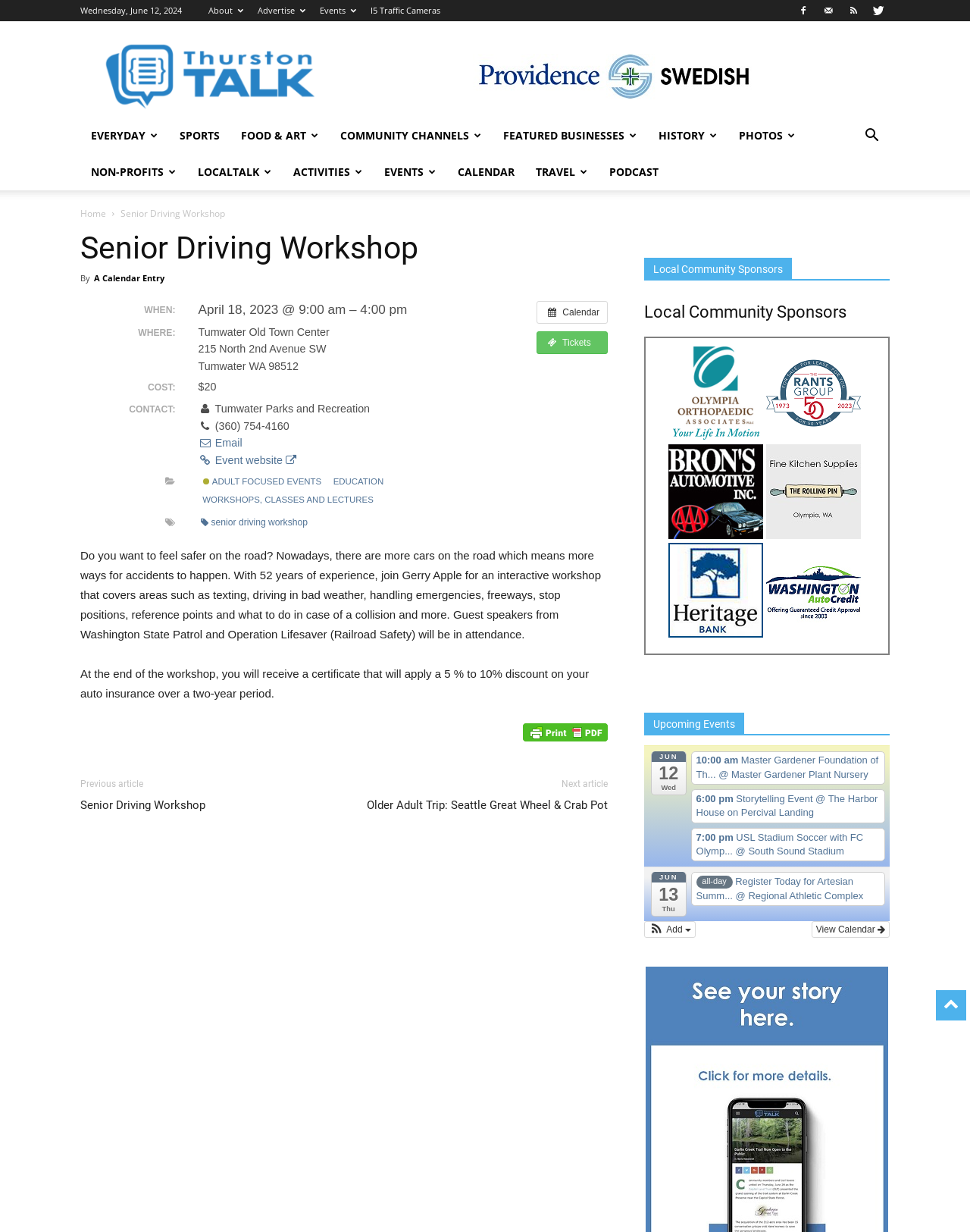Identify the bounding box of the HTML element described here: "Featured Businesses". Provide the coordinates as four float numbers between 0 and 1: [left, top, right, bottom].

[0.508, 0.095, 0.668, 0.125]